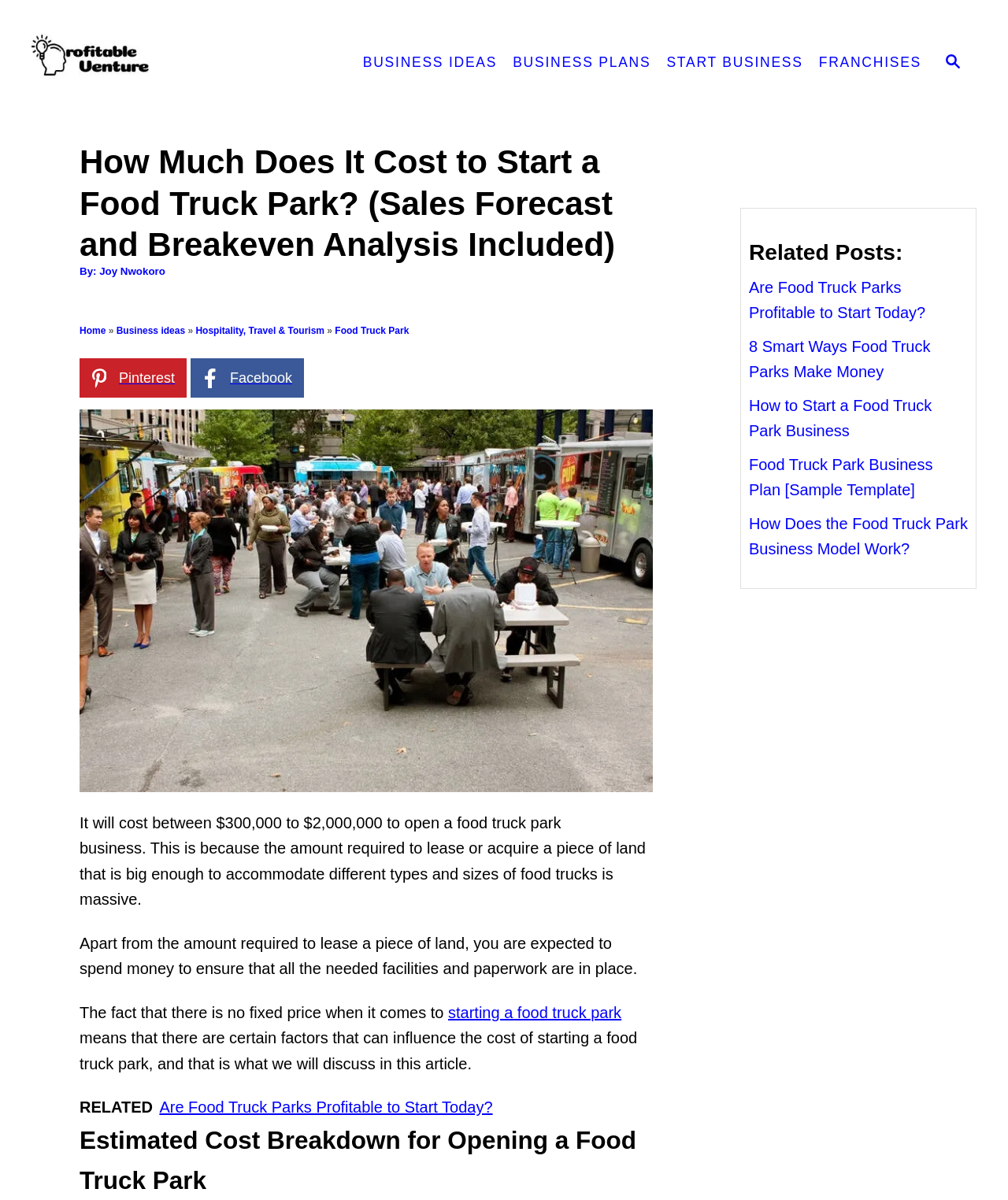Specify the bounding box coordinates of the area to click in order to follow the given instruction: "Visit the ProfitableVenture homepage."

[0.031, 0.0, 0.309, 0.105]